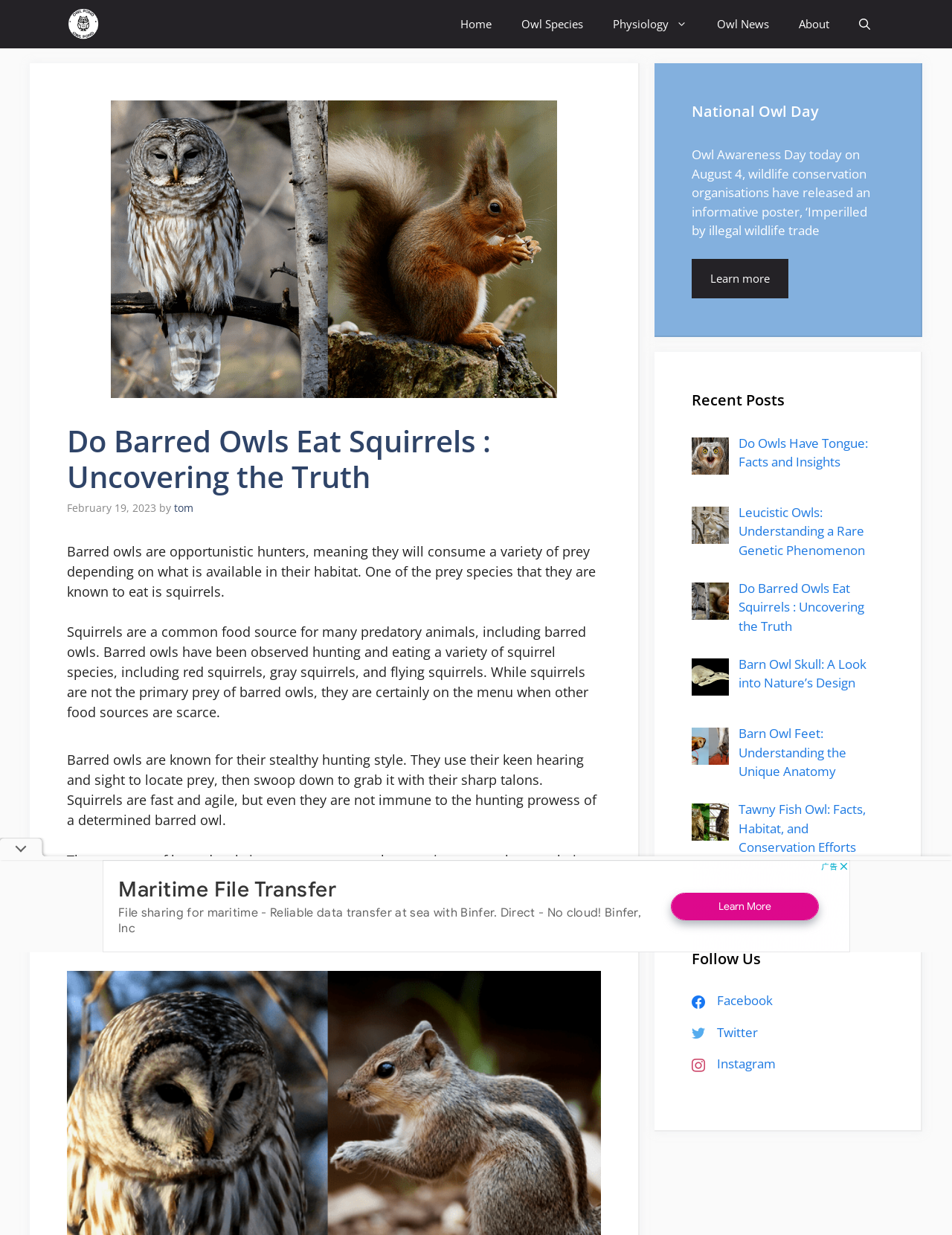What is the impact of barred owls on squirrel populations?
Answer the question with a single word or phrase by looking at the picture.

Both positive and negative